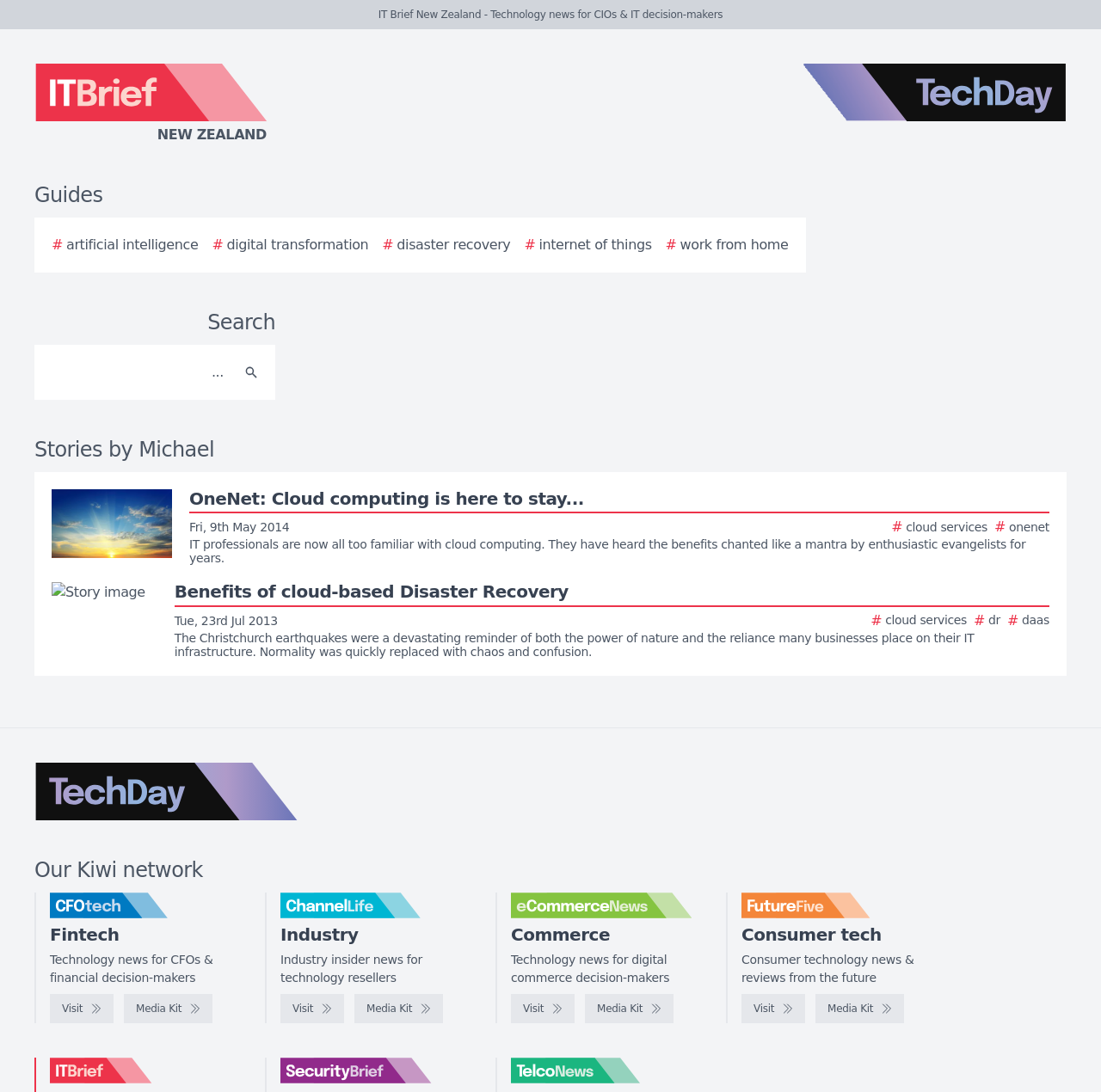Determine the bounding box coordinates of the clickable element to complete this instruction: "Read story about cloud computing". Provide the coordinates in the format of four float numbers between 0 and 1, [left, top, right, bottom].

[0.047, 0.448, 0.953, 0.518]